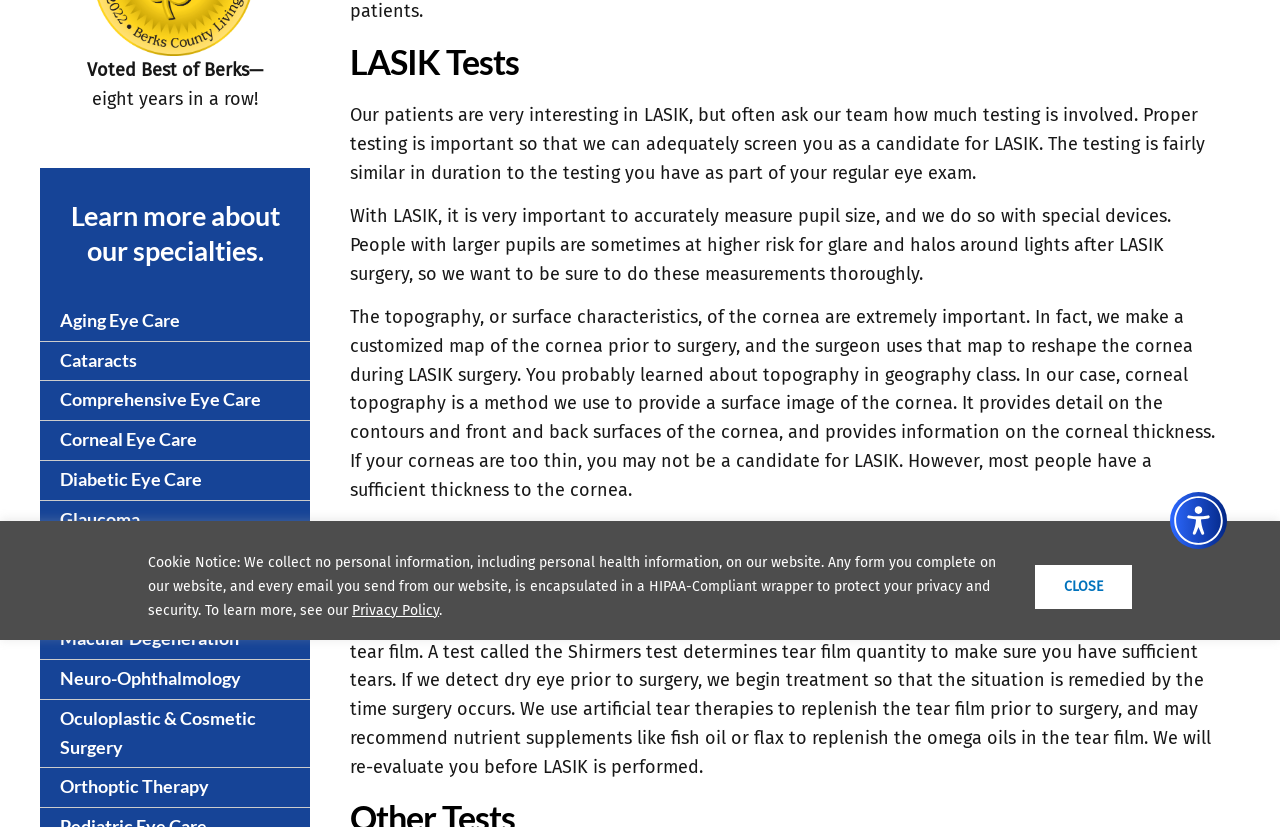Identify the bounding box for the UI element that is described as follows: "Orthoptic Therapy".

[0.047, 0.938, 0.163, 0.964]